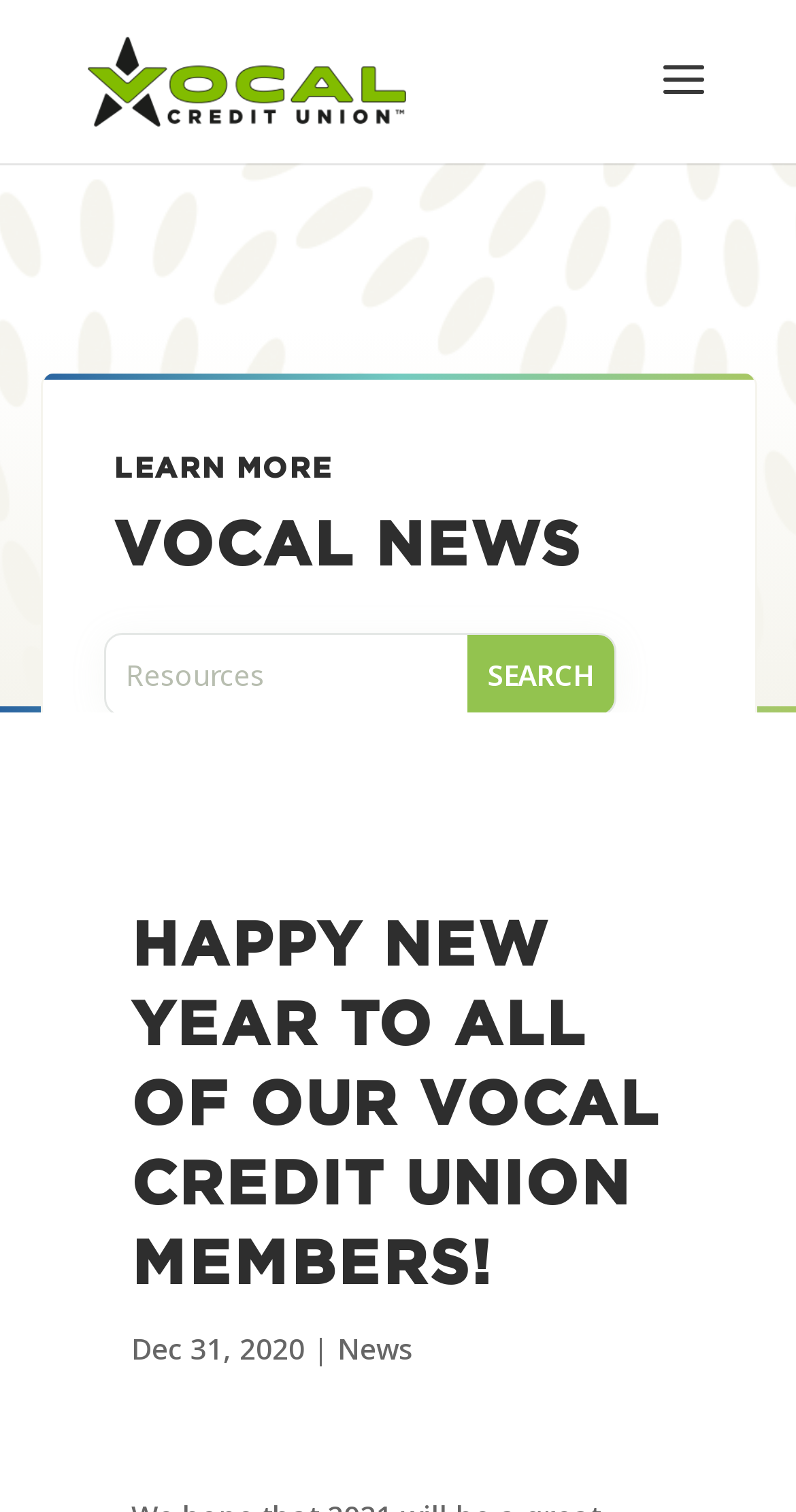What is the text on the search button?
Answer the question with just one word or phrase using the image.

SEARCH